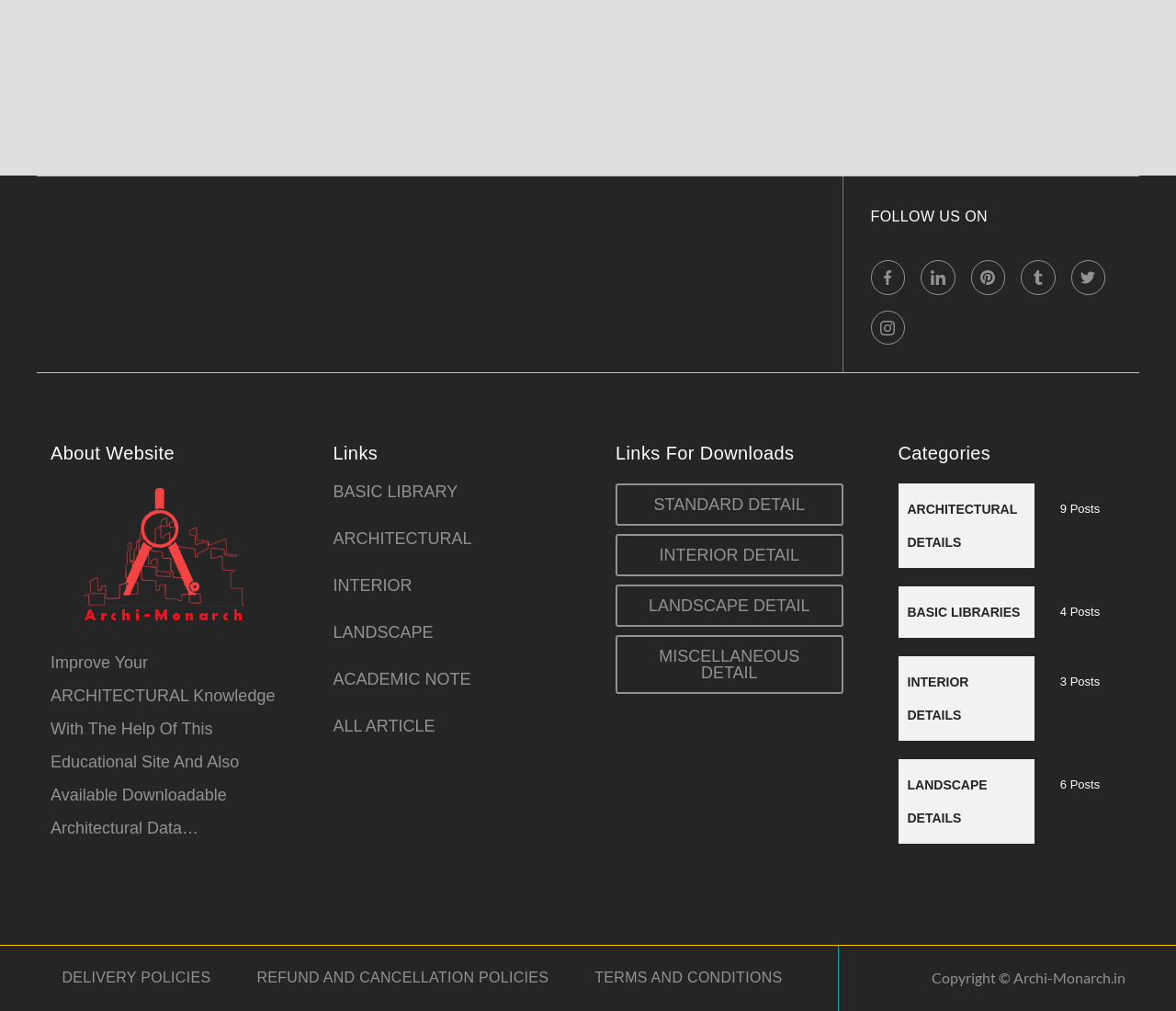What is the purpose of the website?
Using the visual information, reply with a single word or short phrase.

Educational